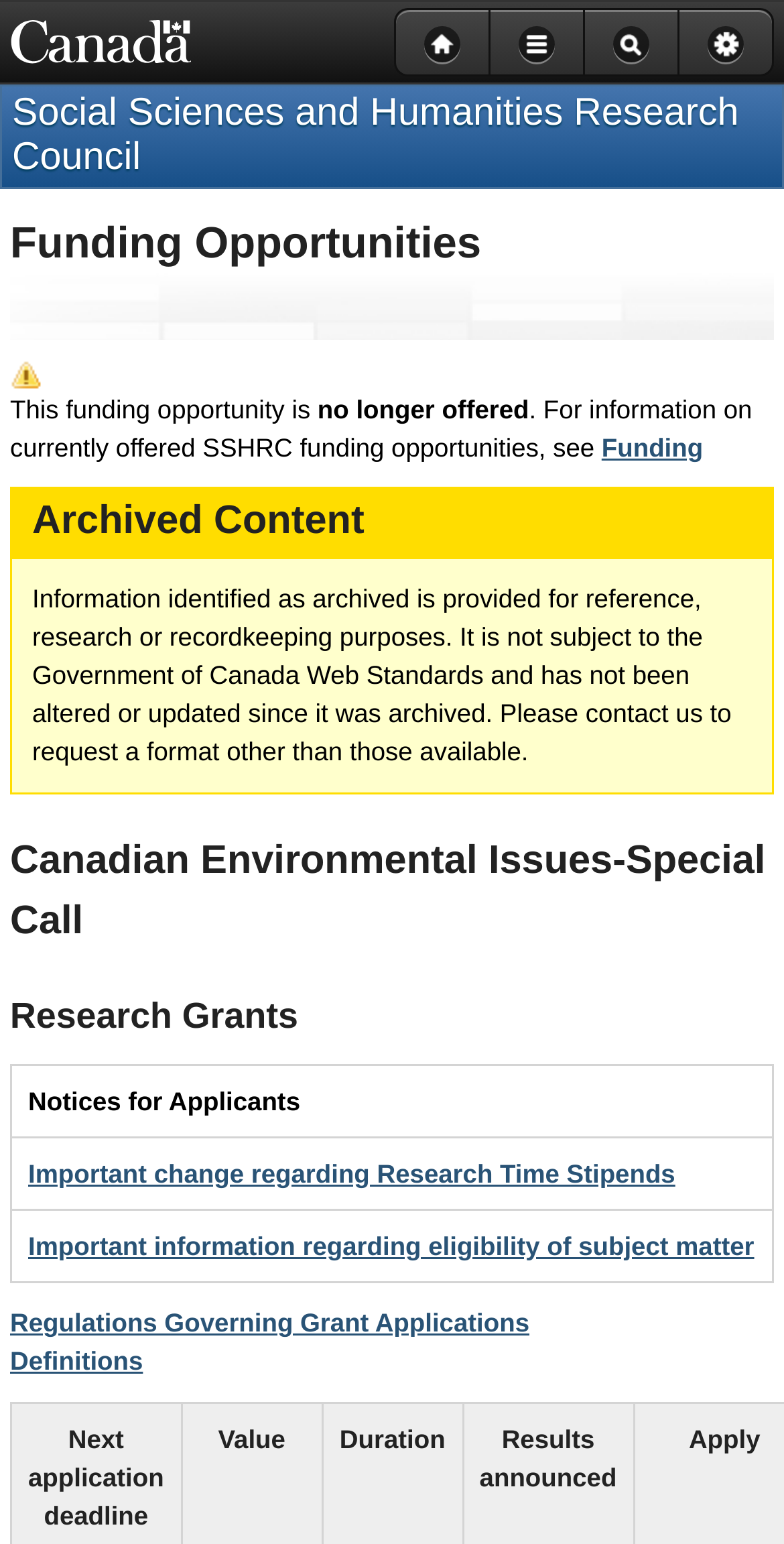Please locate the bounding box coordinates of the element that should be clicked to complete the given instruction: "Read about Important change regarding Research Time Stipends".

[0.036, 0.75, 0.861, 0.77]